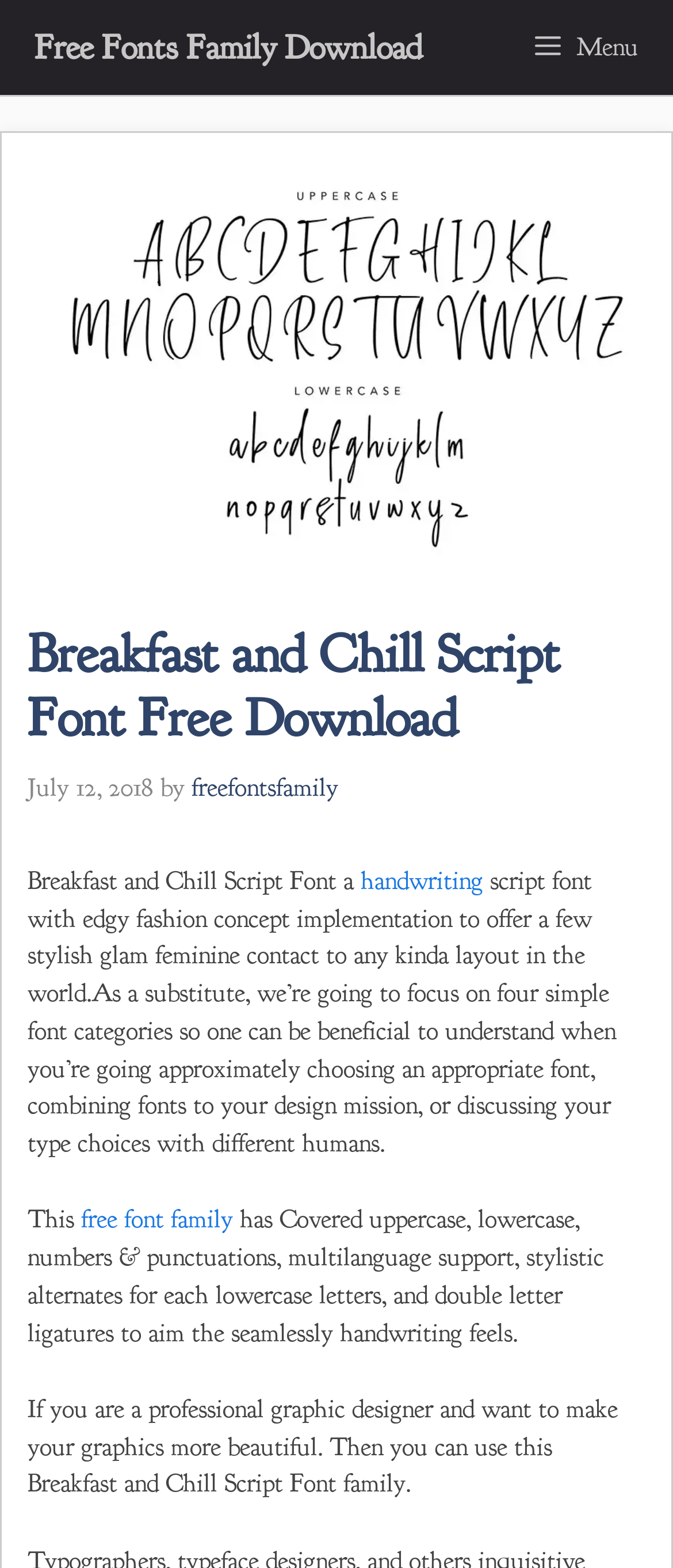What is the purpose of using Breakfast and Chill Script Font?
Look at the image and respond with a single word or a short phrase.

To make graphics more beautiful